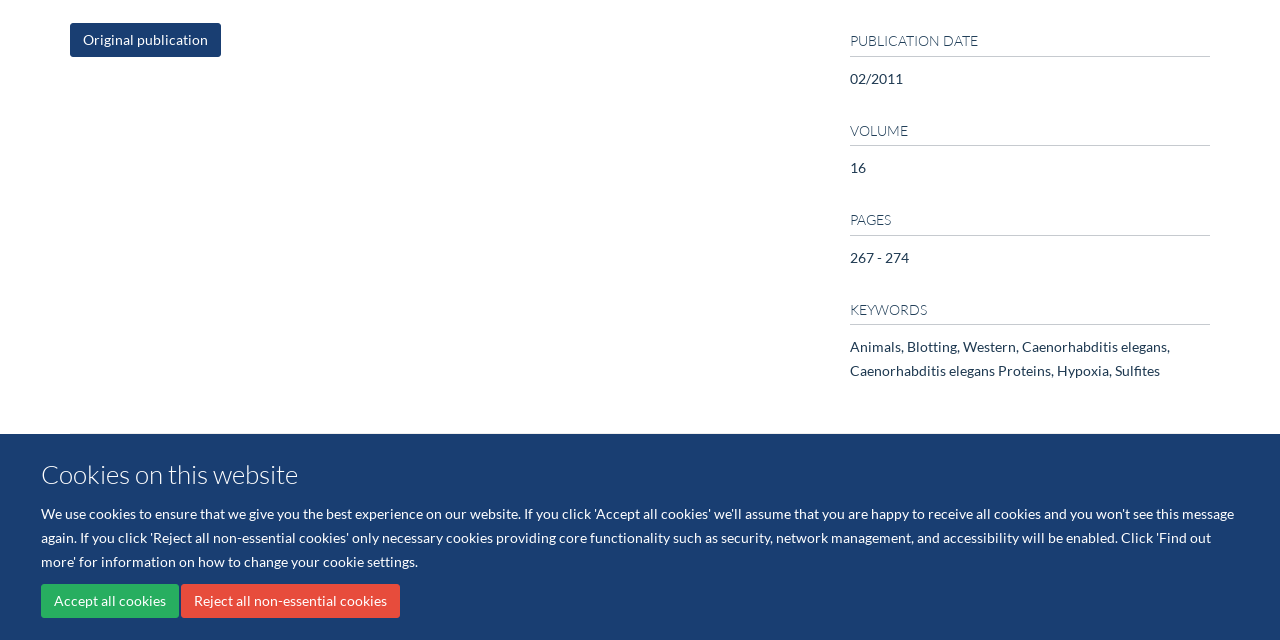Please specify the bounding box coordinates in the format (top-left x, top-left y, bottom-right x, bottom-right y), with values ranging from 0 to 1. Identify the bounding box for the UI component described as follows: Copyright Statement

[0.534, 0.719, 0.613, 0.739]